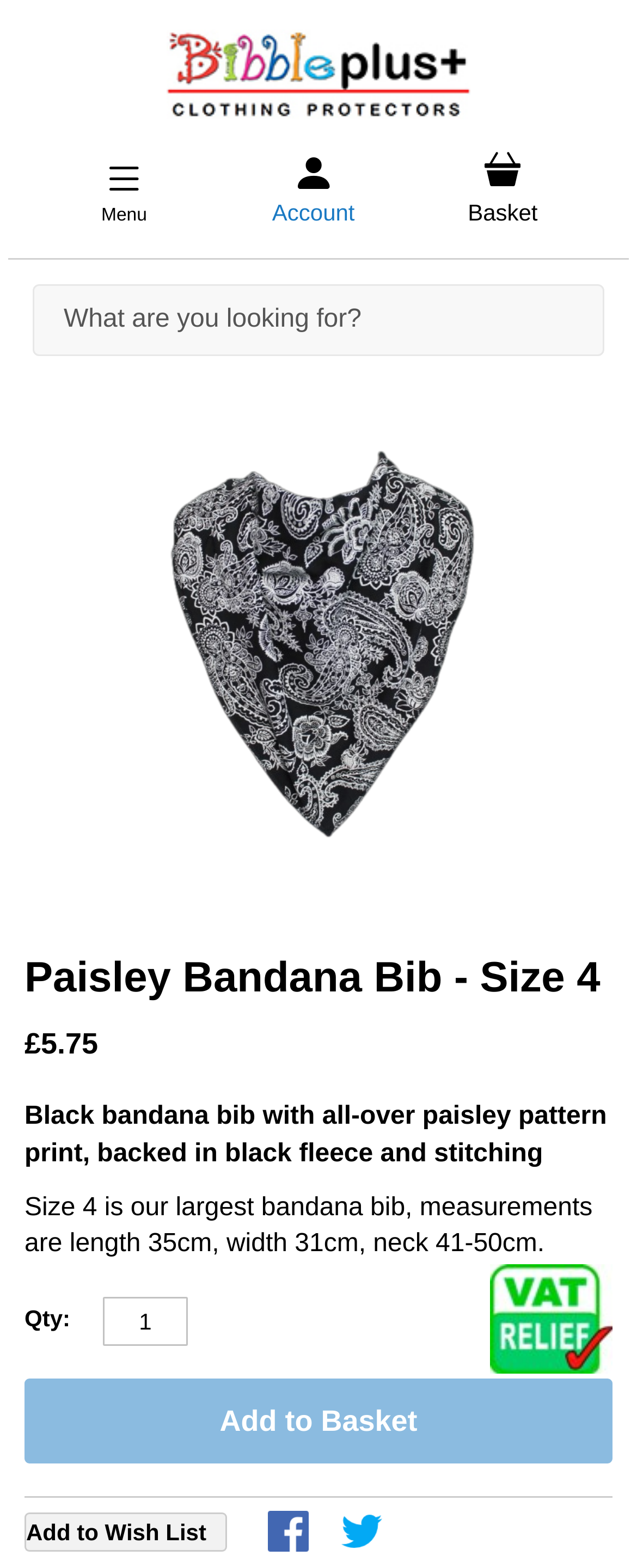Provide a single word or phrase answer to the question: 
What is the purpose of the 'Add to Basket' button?

Add to basket